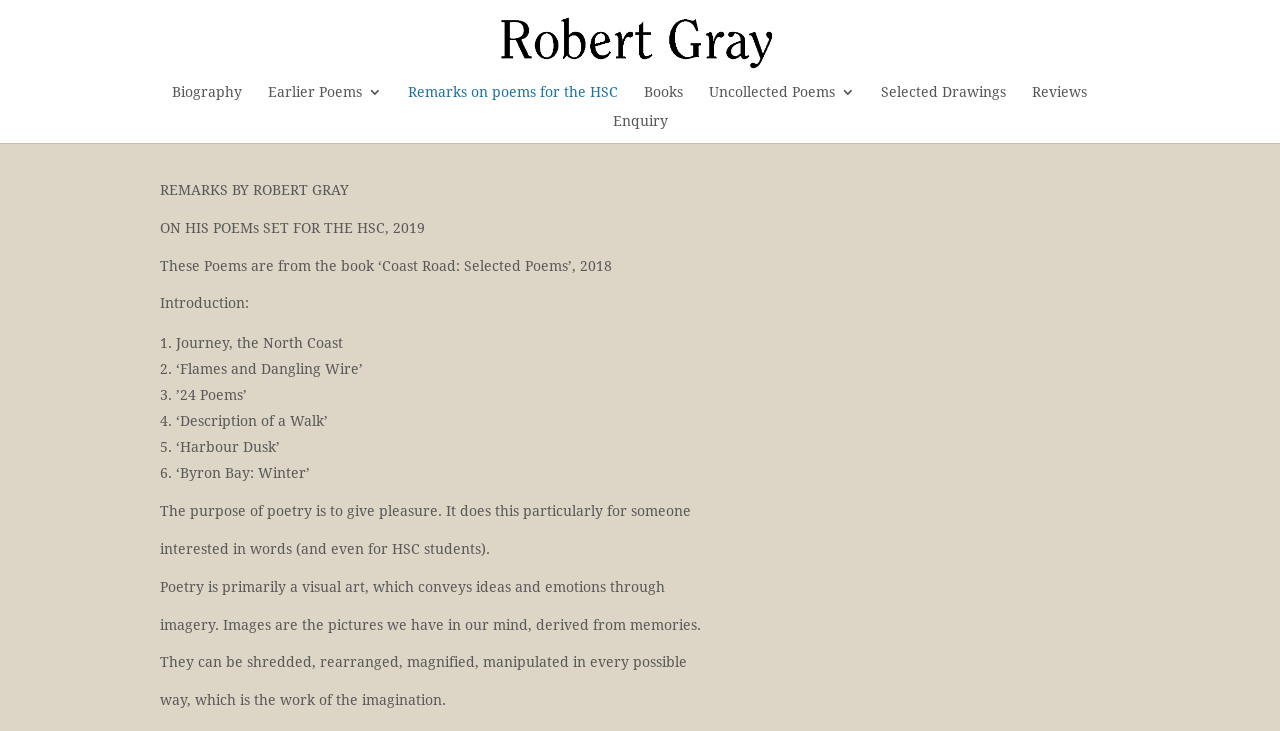What is the name of the poet?
Please provide a comprehensive answer based on the visual information in the image.

The name of the poet can be found in the link 'Robert Gray' at the top of the webpage, which is also accompanied by an image of the poet.